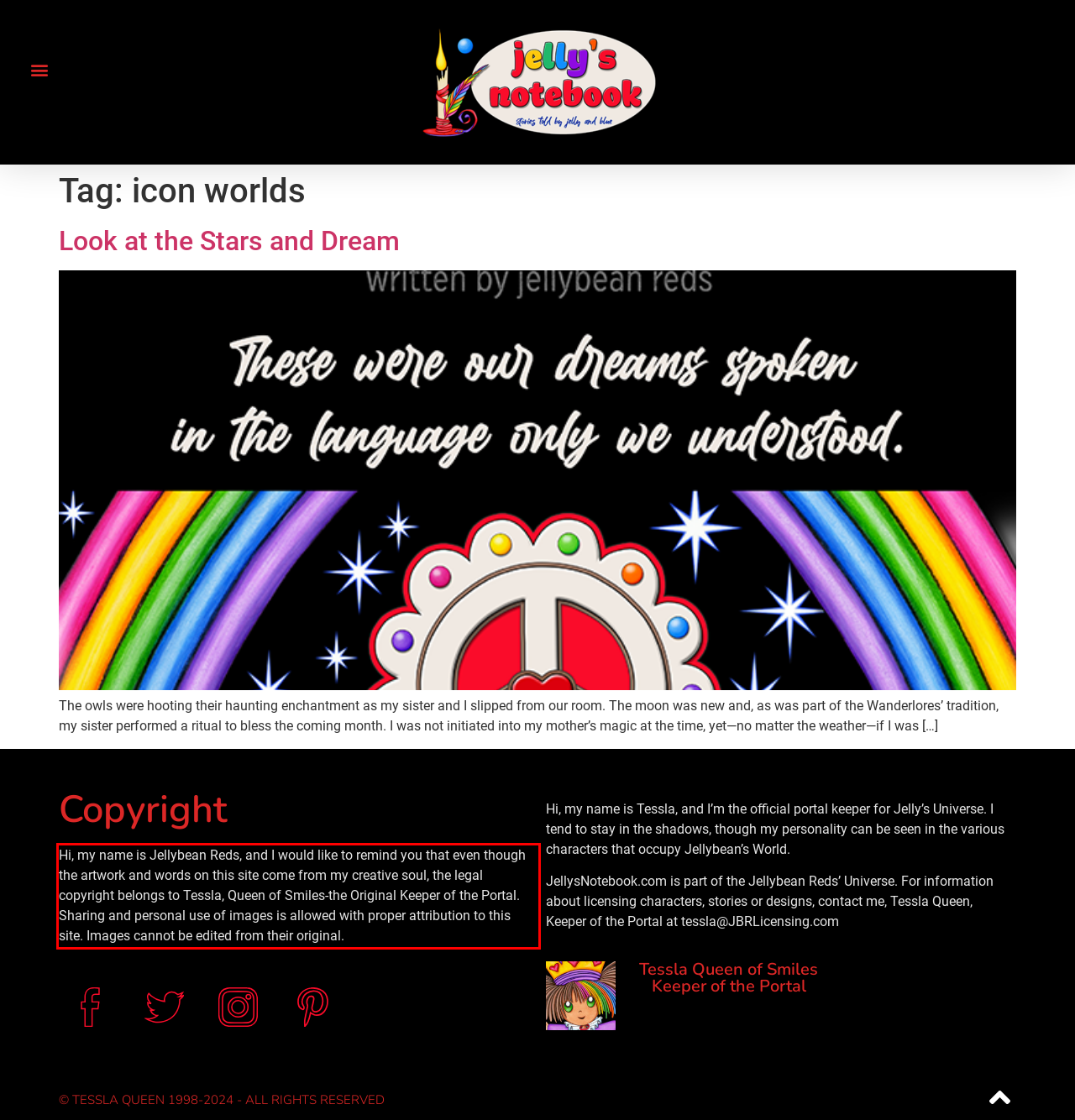The screenshot provided shows a webpage with a red bounding box. Apply OCR to the text within this red bounding box and provide the extracted content.

Hi, my name is Jellybean Reds, and I would like to remind you that even though the artwork and words on this site come from my creative soul, the legal copyright belongs to Tessla, Queen of Smiles-the Original Keeper of the Portal. Sharing and personal use of images is allowed with proper attribution to this site. Images cannot be edited from their original.